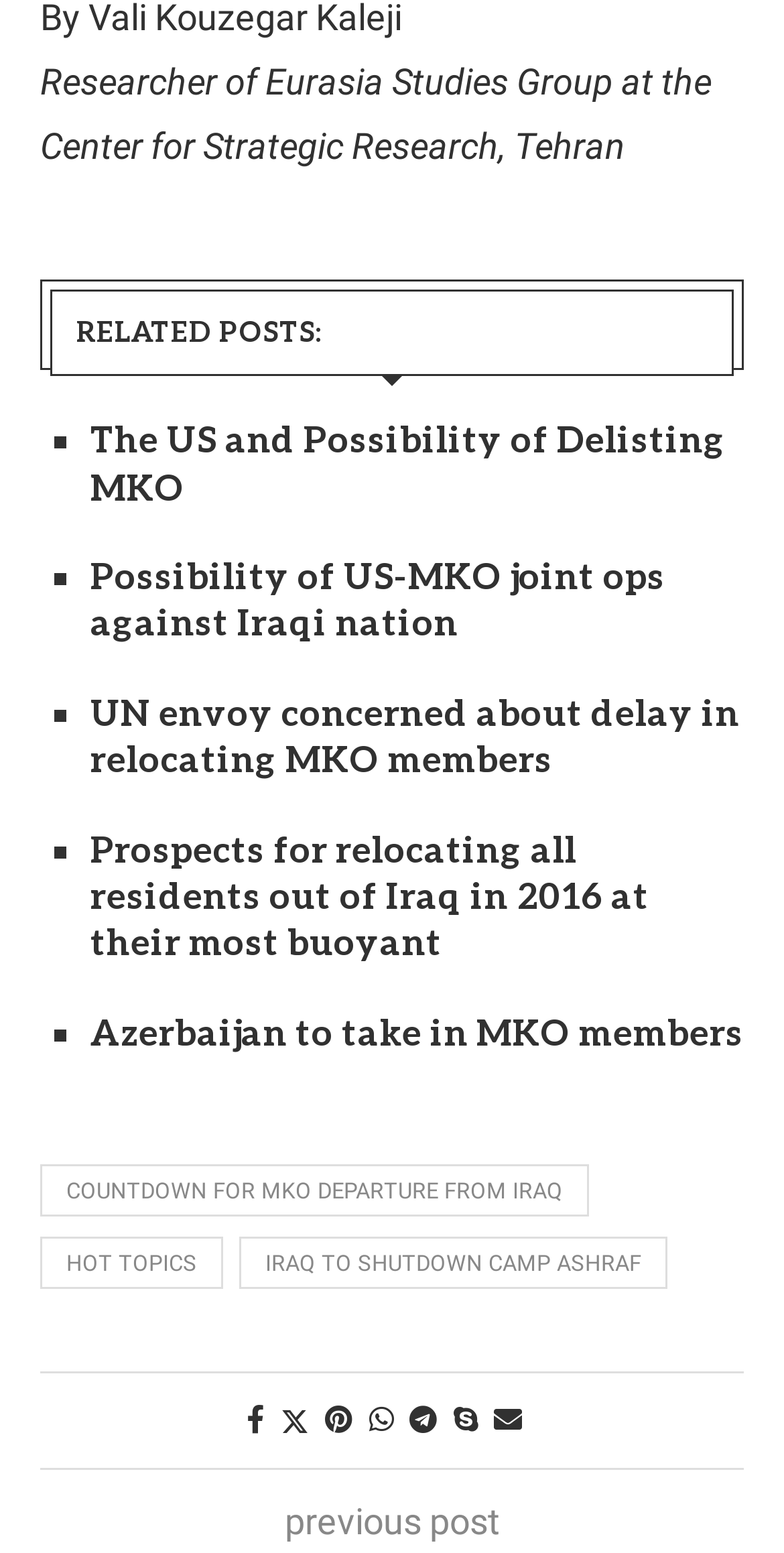What social media platforms can you share the content on?
Can you offer a detailed and complete answer to this question?

The webpage provides links to share the content on various social media platforms, including Facebook, Twitter, Pinterest, Whatsapp, Telegram, Skype, and Email, which are listed at the bottom of the webpage.